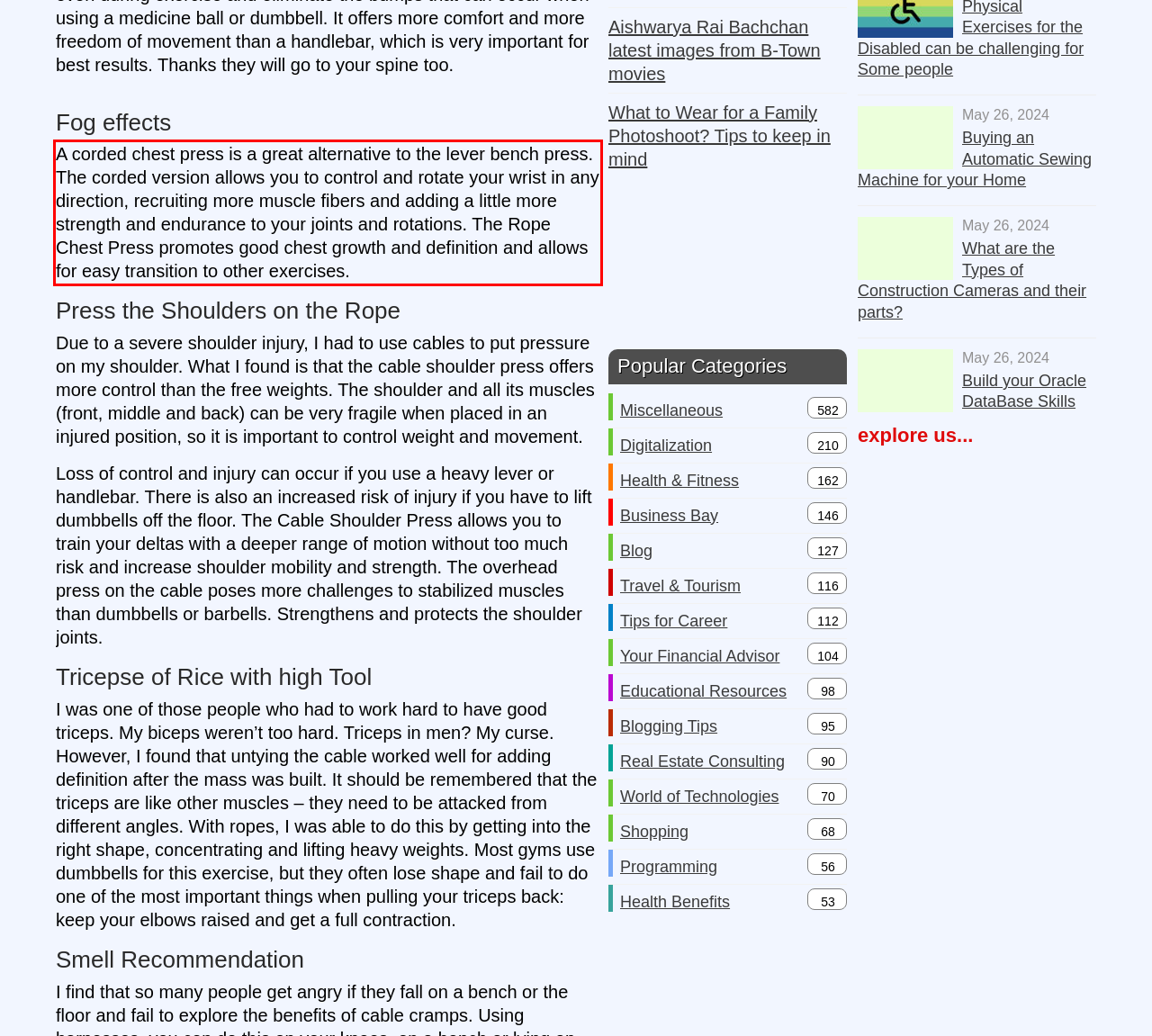Identify the text inside the red bounding box on the provided webpage screenshot by performing OCR.

A corded chest press is a great alternative to the lever bench press. The corded version allows you to control and rotate your wrist in any direction, recruiting more muscle fibers and adding a little more strength and endurance to your joints and rotations. The Rope Chest Press promotes good chest growth and definition and allows for easy transition to other exercises.